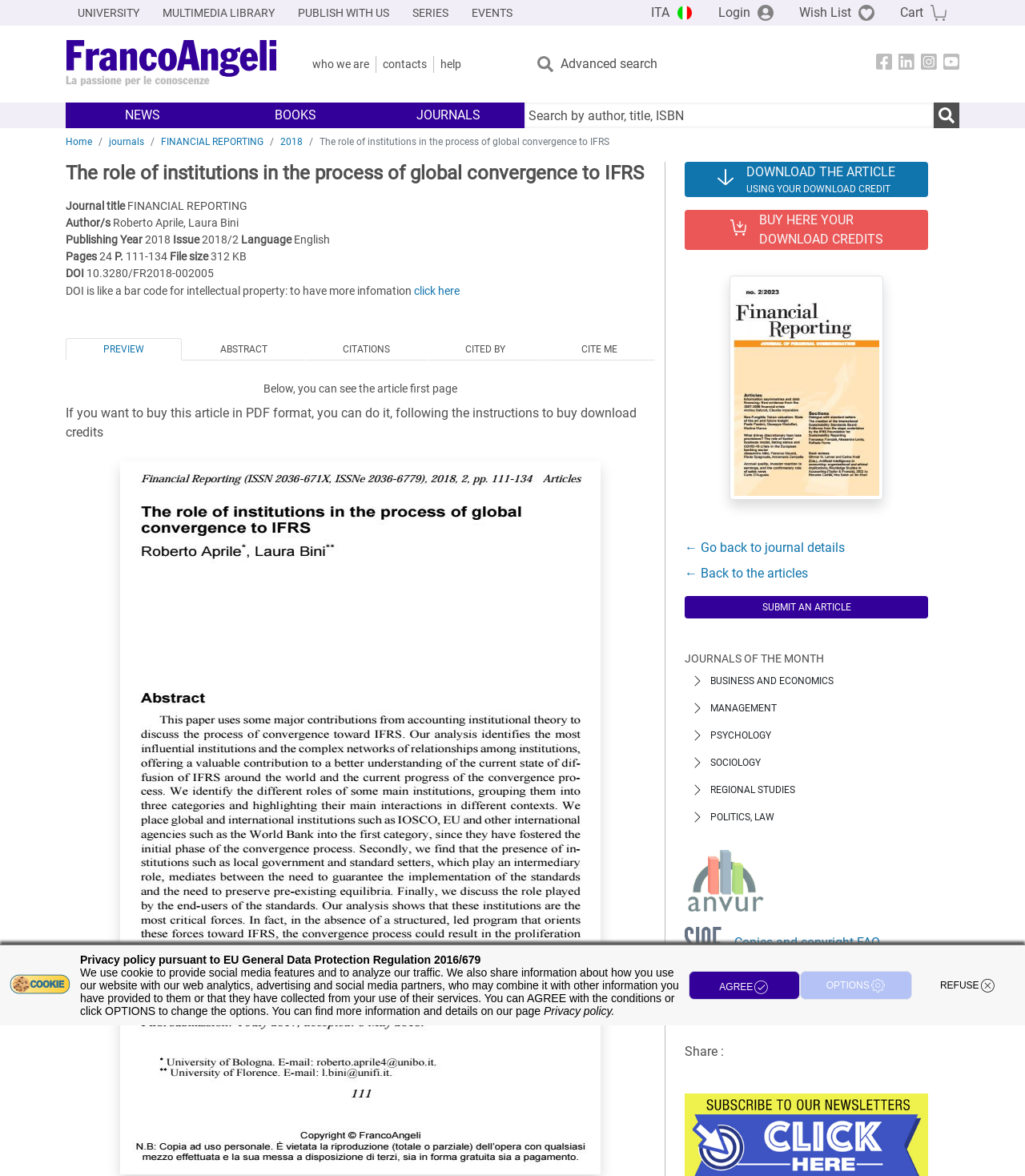Locate the primary headline on the webpage and provide its text.

The role of institutions in the process of global convergence to IFRS